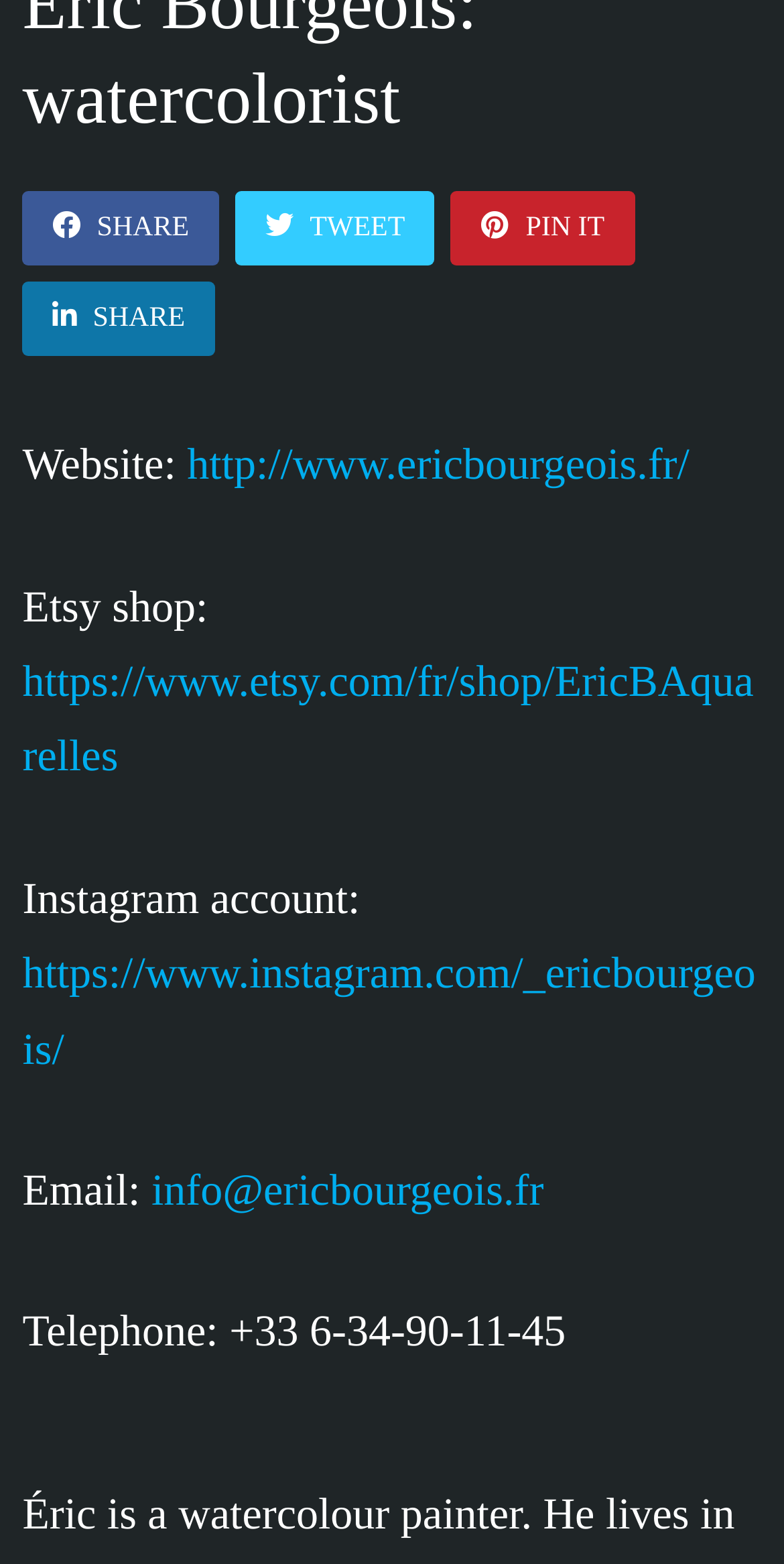Identify the bounding box coordinates of the clickable section necessary to follow the following instruction: "Check Instagram account". The coordinates should be presented as four float numbers from 0 to 1, i.e., [left, top, right, bottom].

[0.029, 0.606, 0.964, 0.686]